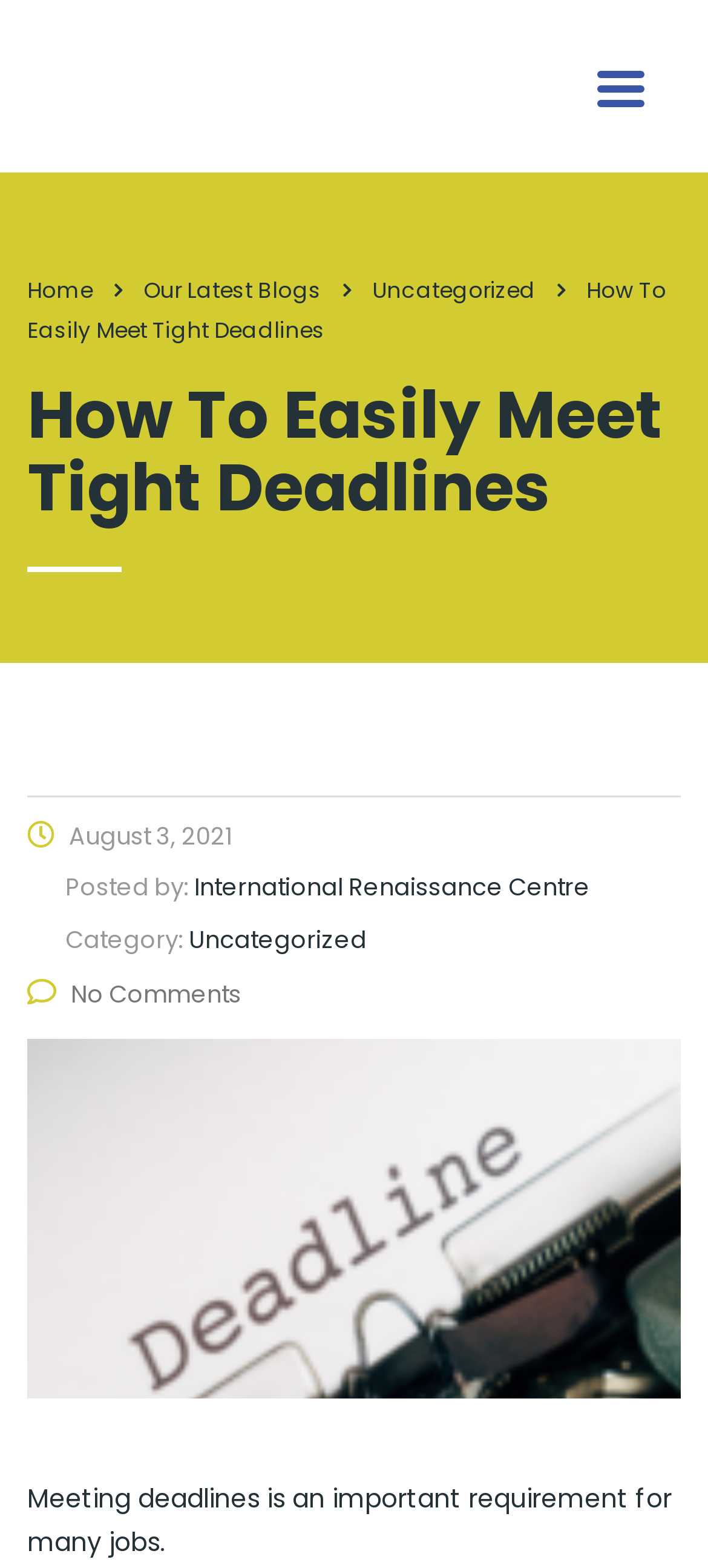Provide a brief response to the question using a single word or phrase: 
Who is the author of the article?

International Renaissance Centre